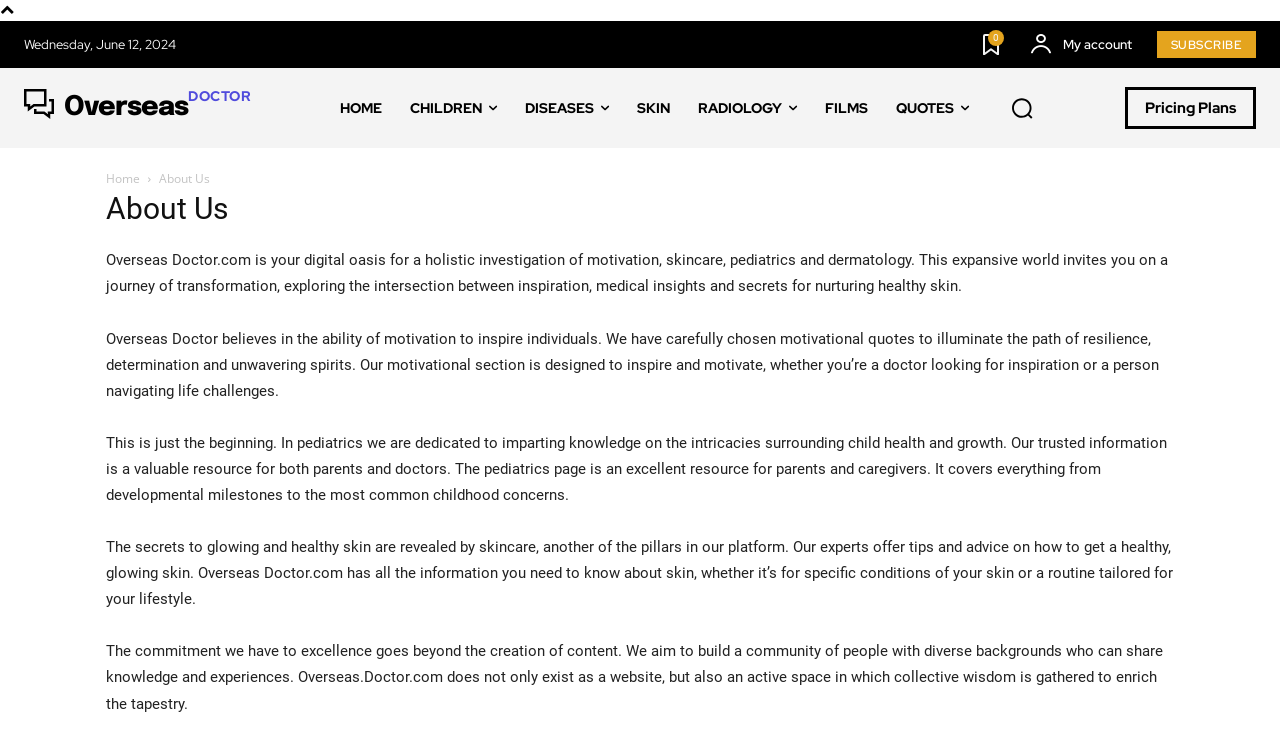Determine the bounding box coordinates for the HTML element described here: "aria-label="Search"".

[0.776, 0.107, 0.821, 0.185]